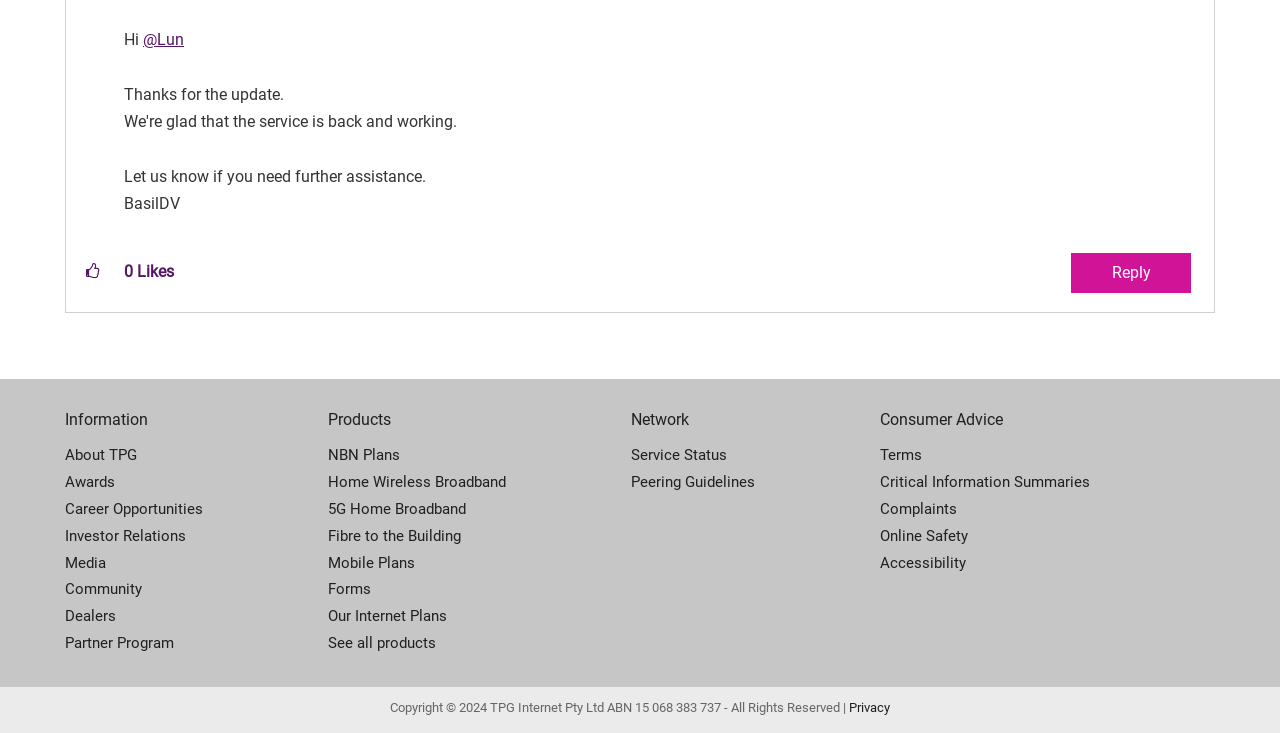Determine the bounding box for the described HTML element: "Fibre to the Building". Ensure the coordinates are four float numbers between 0 and 1 in the format [left, top, right, bottom].

[0.256, 0.713, 0.493, 0.75]